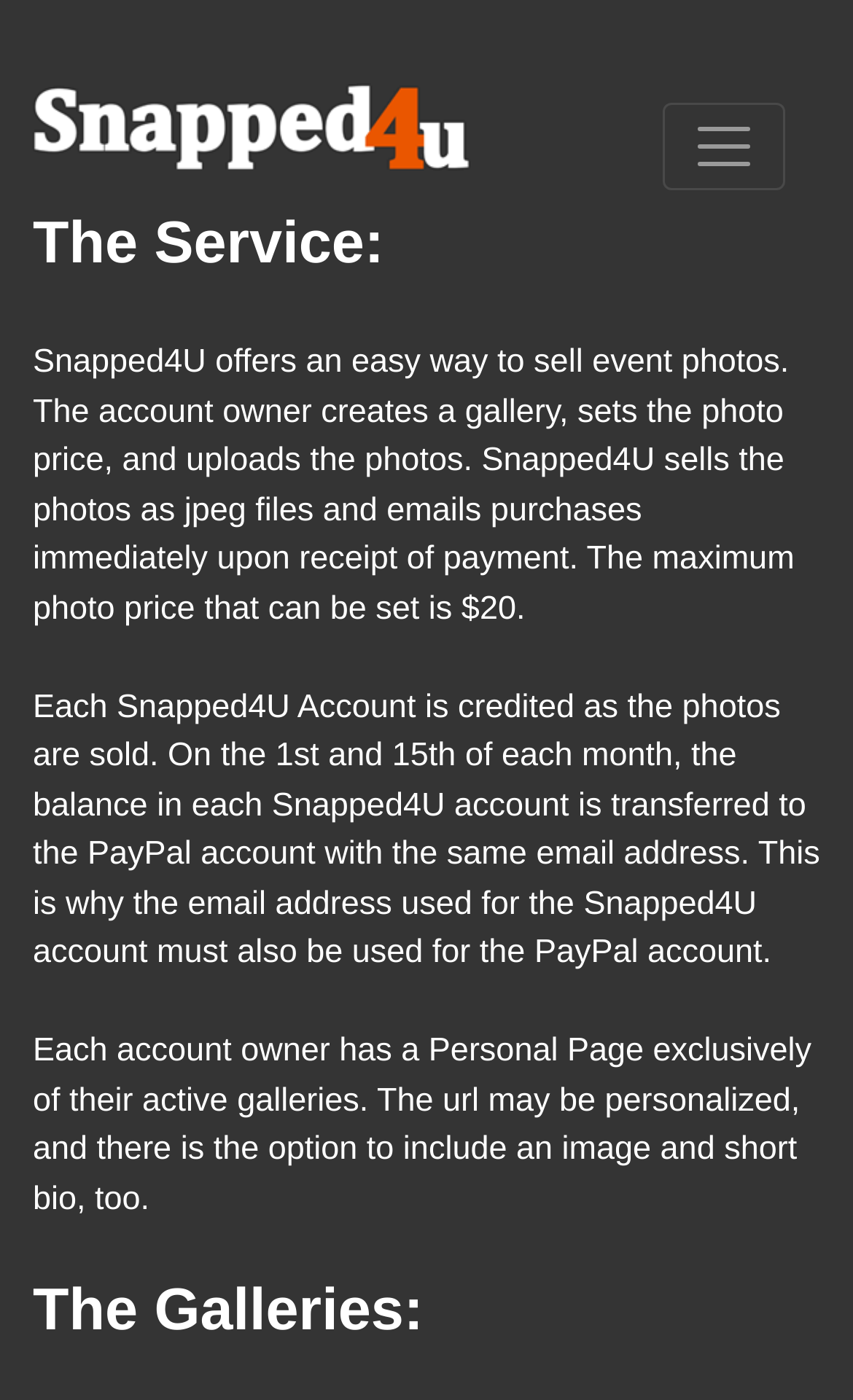Generate a comprehensive description of the contents of the webpage.

The webpage is about Snapped4U, a service that allows users to sell event photos easily. At the top left of the page, there is a link to the Snapped4U homepage, accompanied by a small image of the Snapped4U logo. On the top right, there is a button to toggle navigation.

Below the navigation button, there is a heading that reads "The Service:", followed by a paragraph of text that explains how Snapped4U works. The text describes the process of creating a gallery, setting photo prices, and uploading photos, as well as how purchases are handled.

Further down the page, there is another paragraph of text that explains how Snapped4U accounts are credited and how payments are transferred to PayPal accounts. Below this, there is a third paragraph that describes the Personal Page feature, which allows account owners to showcase their active galleries and customize the page with an image and bio.

Finally, at the bottom of the page, there is a heading that reads "The Galleries:".